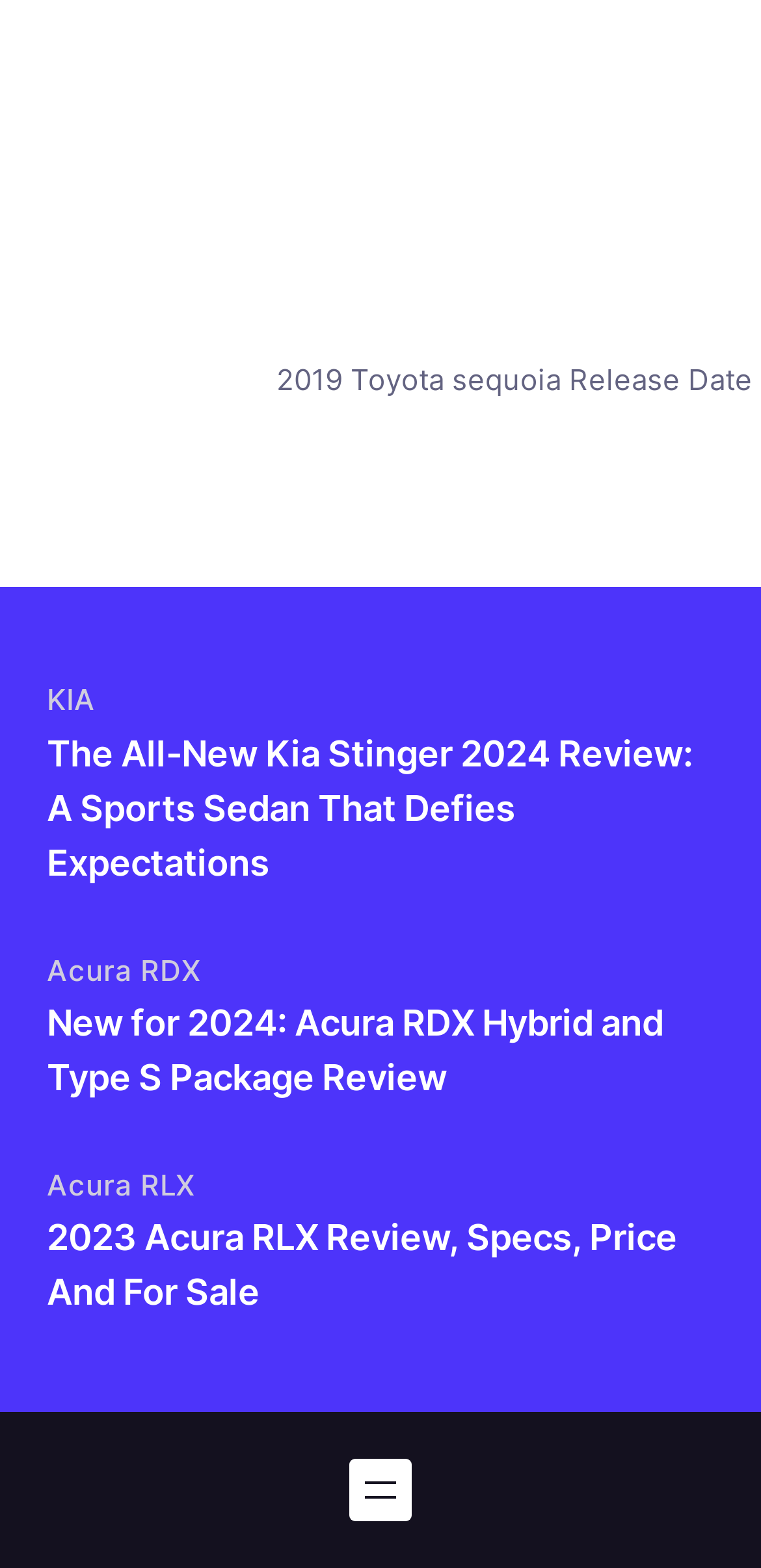Observe the image and answer the following question in detail: How many car models are listed on the webpage?

The webpage lists three car models: Kia Stinger, Acura RDX, and Acura RLX, each with its own heading and link.